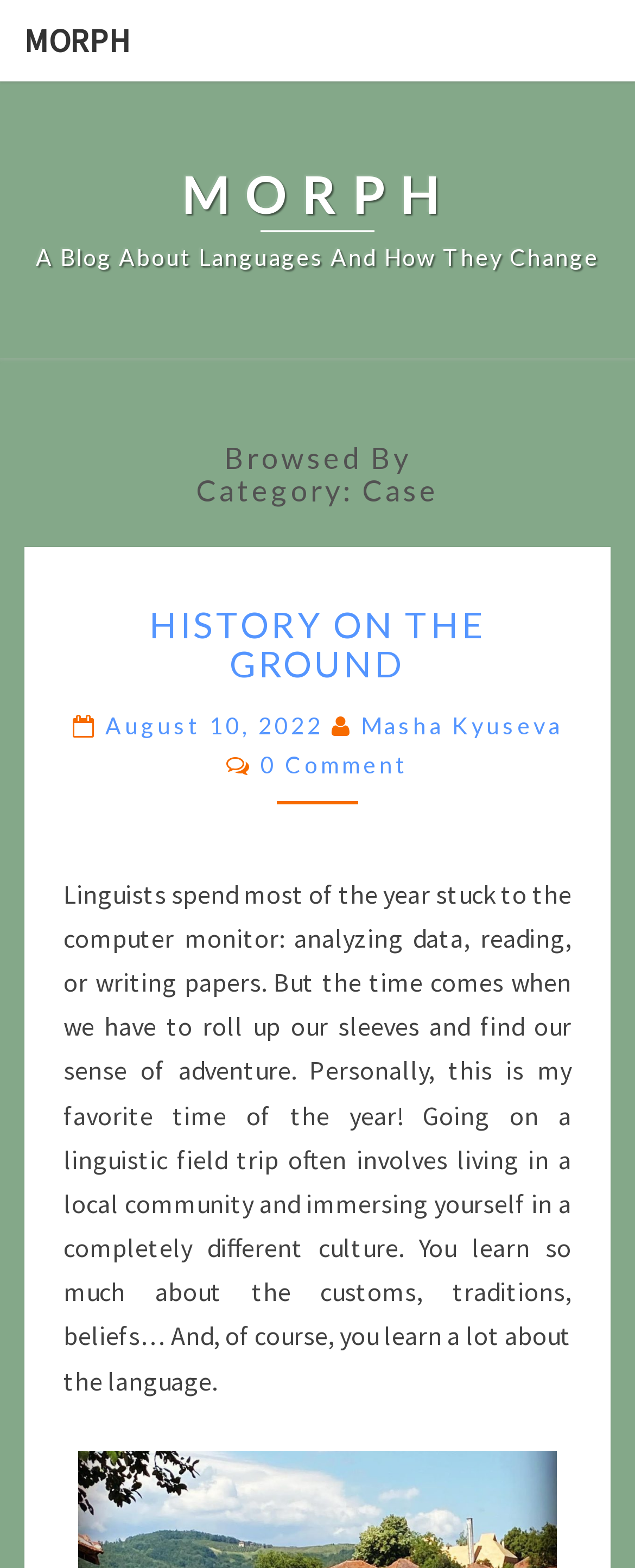Find the bounding box coordinates for the UI element that matches this description: "0 Comment".

[0.41, 0.478, 0.644, 0.496]